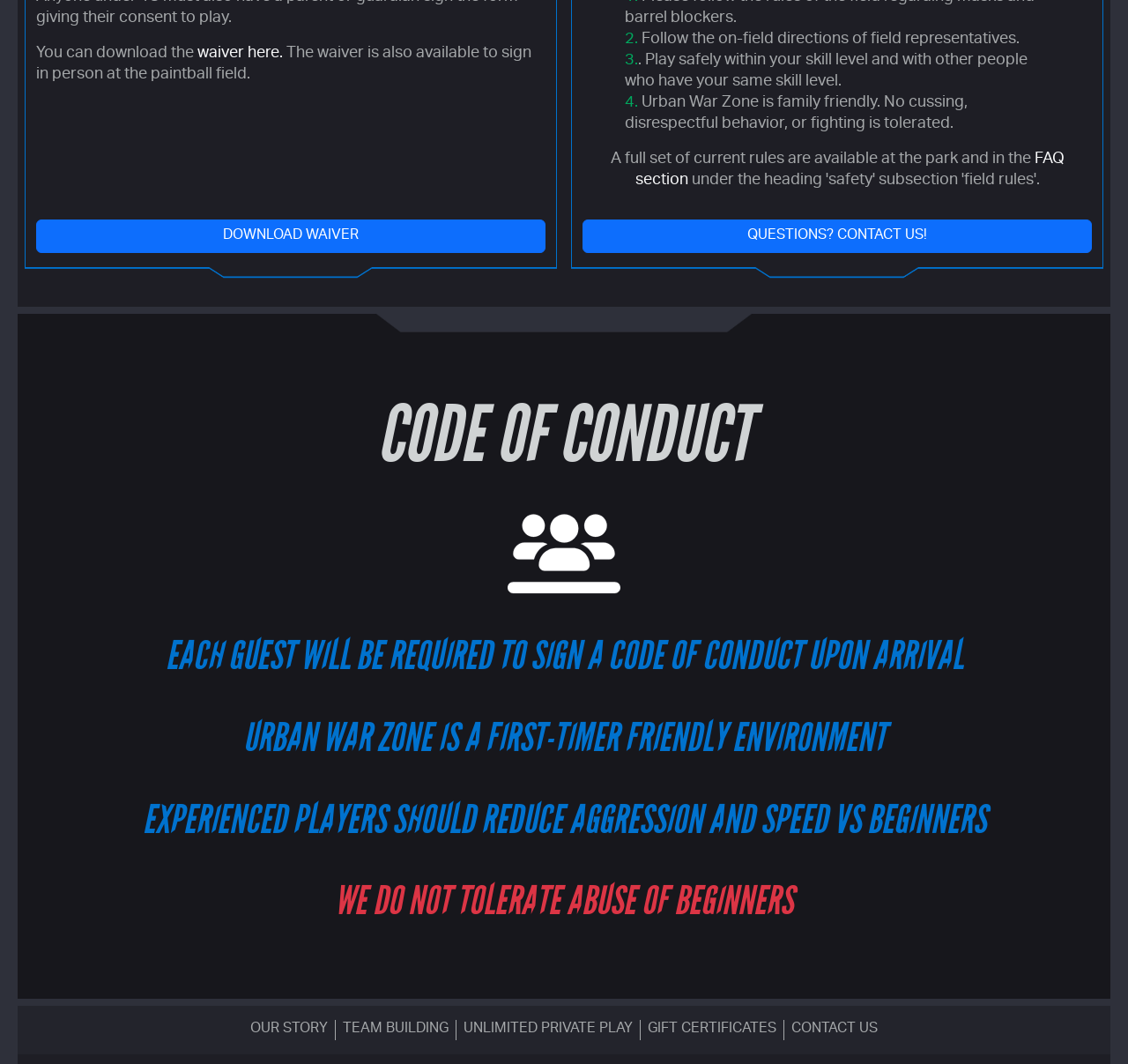Extract the bounding box coordinates for the described element: "Team building". The coordinates should be represented as four float numbers between 0 and 1: [left, top, right, bottom].

[0.304, 0.961, 0.398, 0.974]